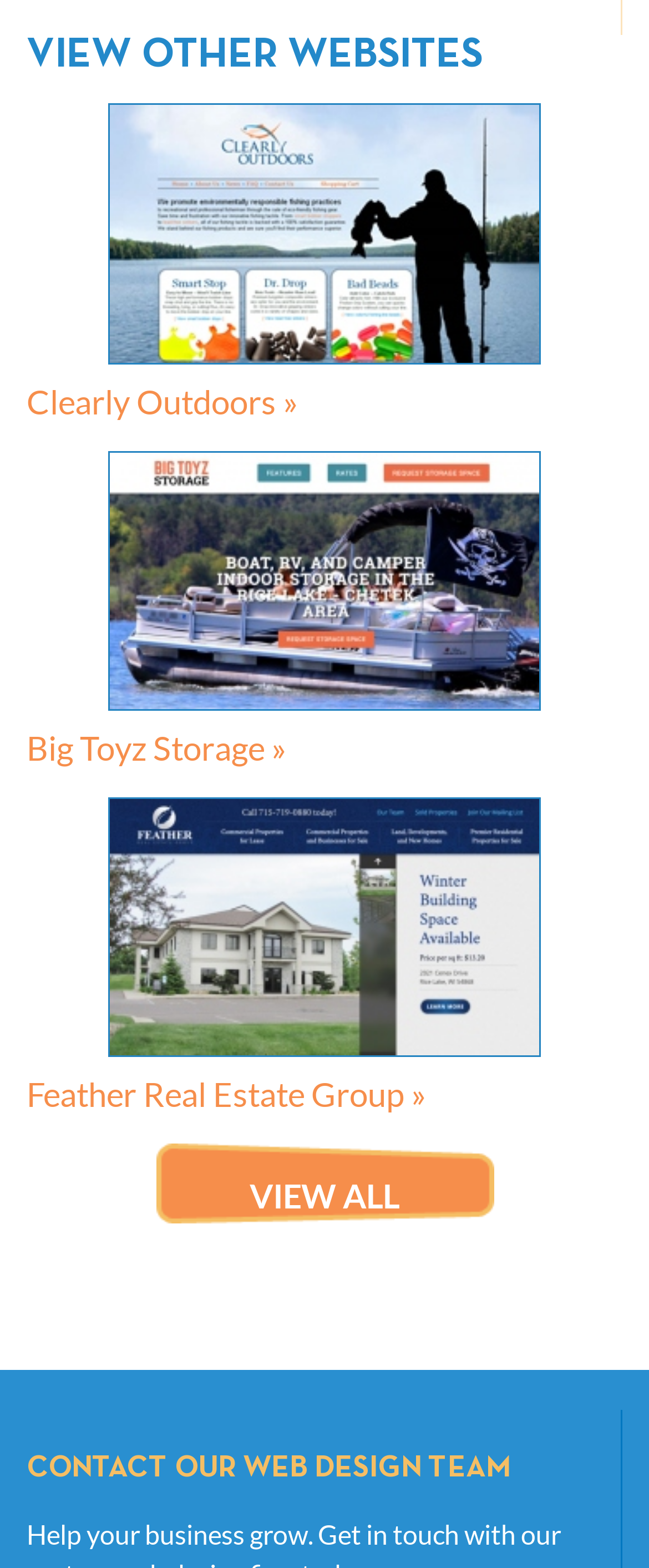Give the bounding box coordinates for the element described by: "Feather Real Estate Group »".

[0.041, 0.685, 0.656, 0.71]